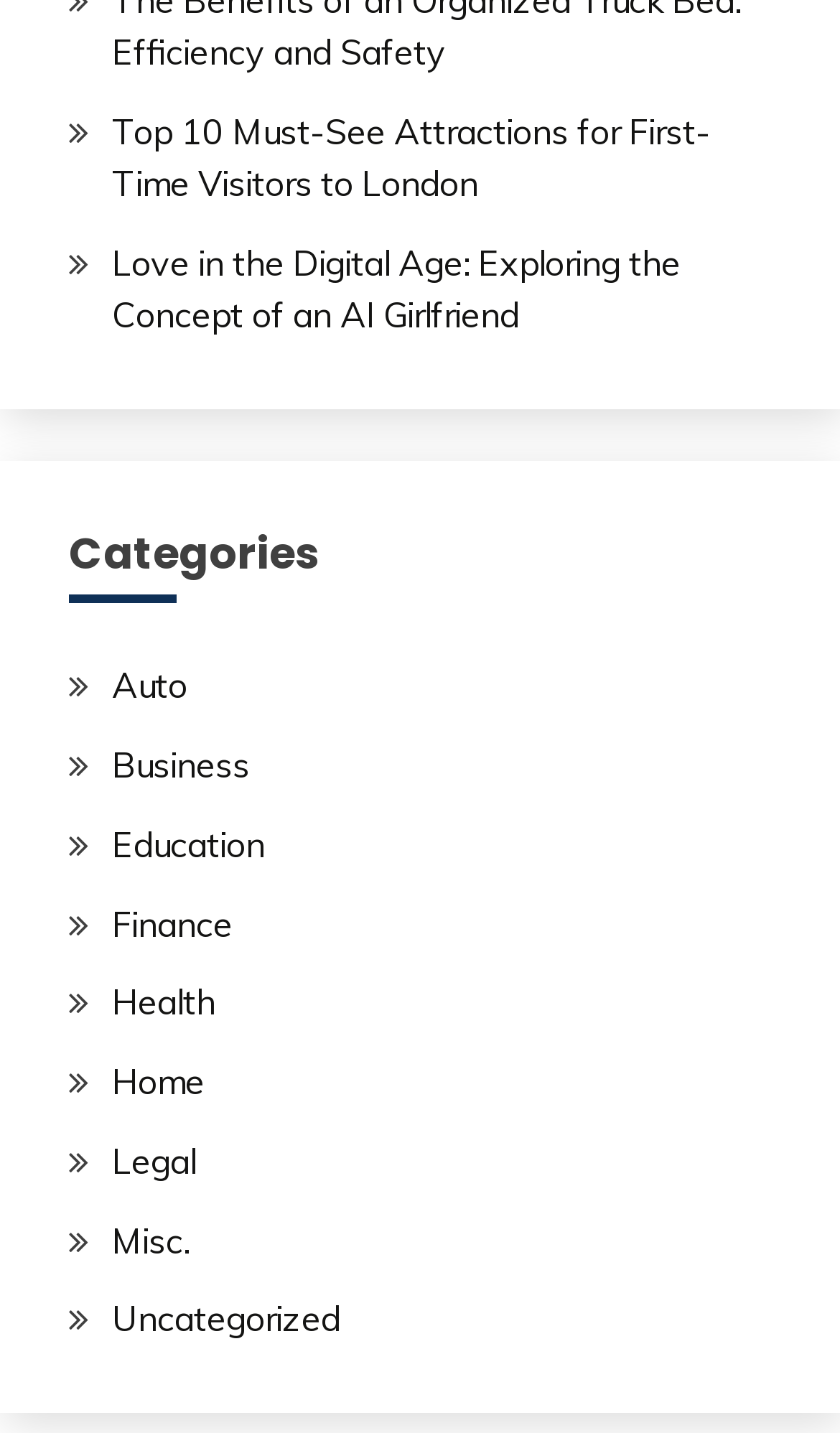Pinpoint the bounding box coordinates of the clickable element to carry out the following instruction: "go to home page."

None